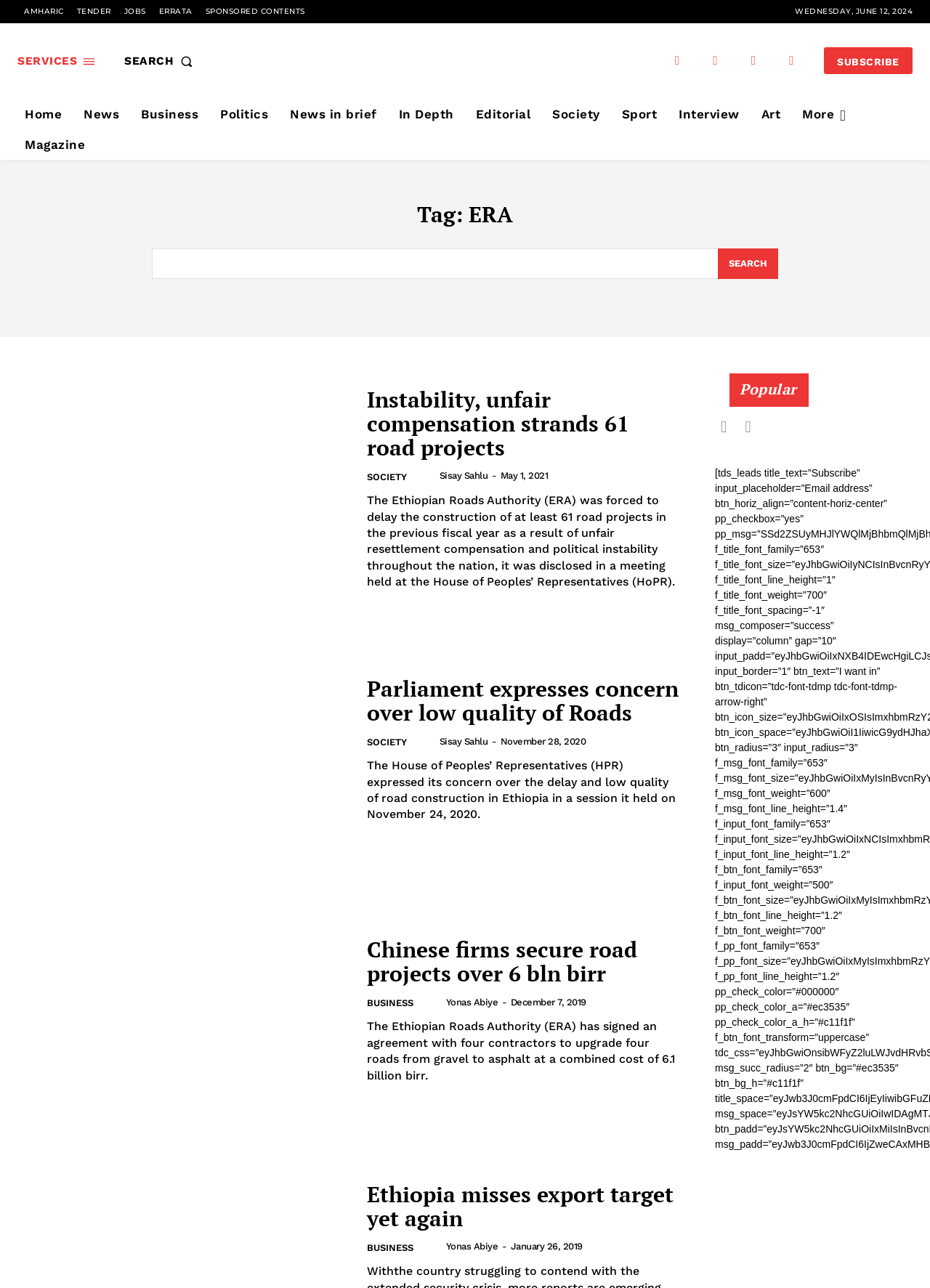Answer the question in a single word or phrase:
What is the name of the publication?

The Reporter Ethiopia